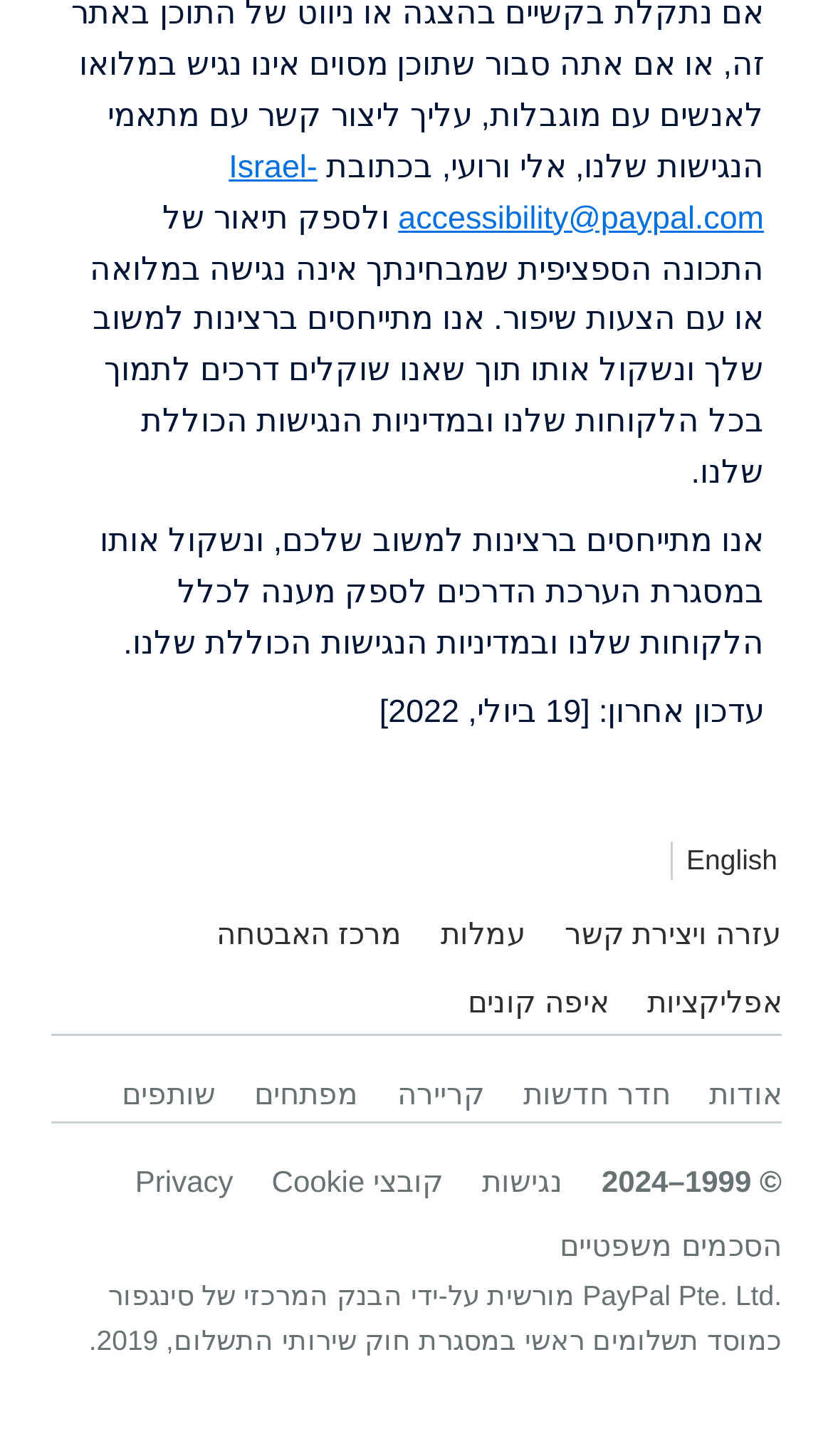Pinpoint the bounding box coordinates of the element to be clicked to execute the instruction: "Contact Israel accessibility".

[0.275, 0.102, 0.917, 0.162]